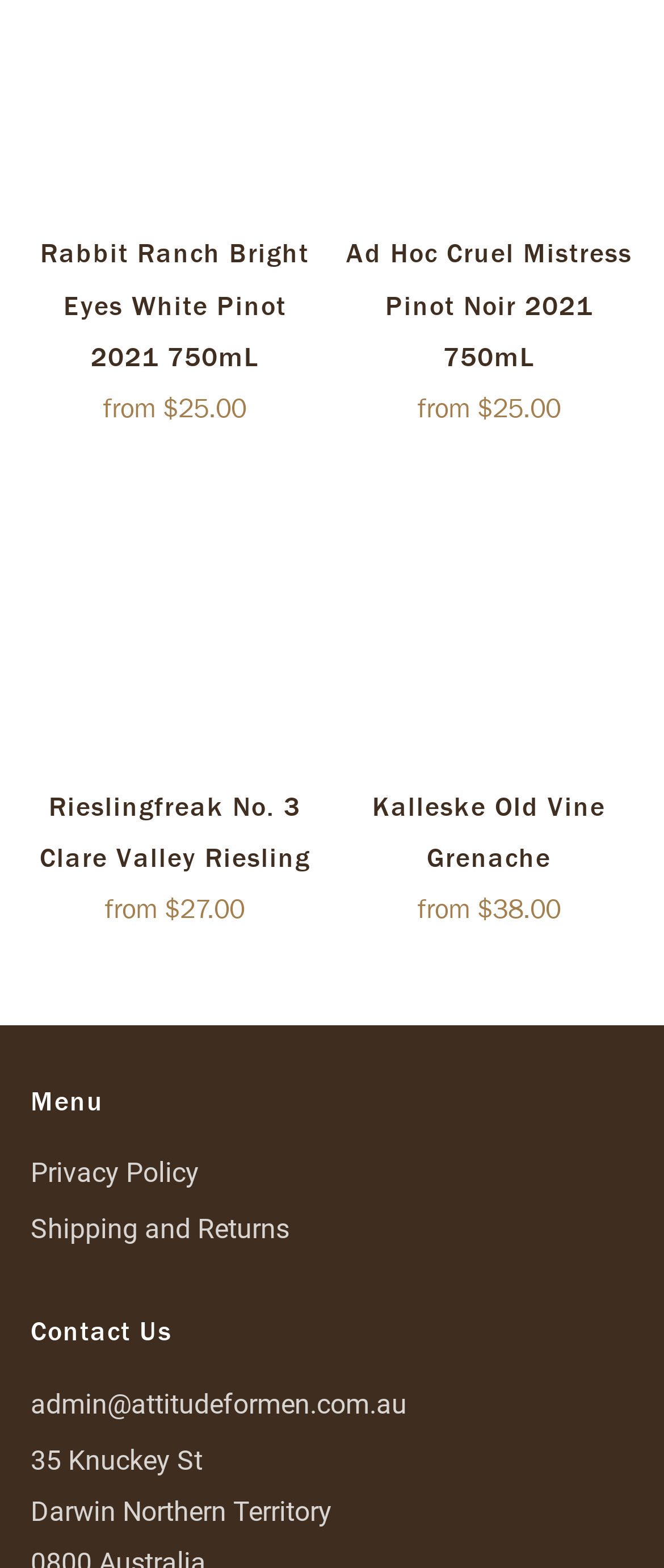Locate the bounding box coordinates of the element that should be clicked to execute the following instruction: "Explore Rieslingfreak No. 3 Clare Valley Riesling".

[0.046, 0.28, 0.481, 0.464]